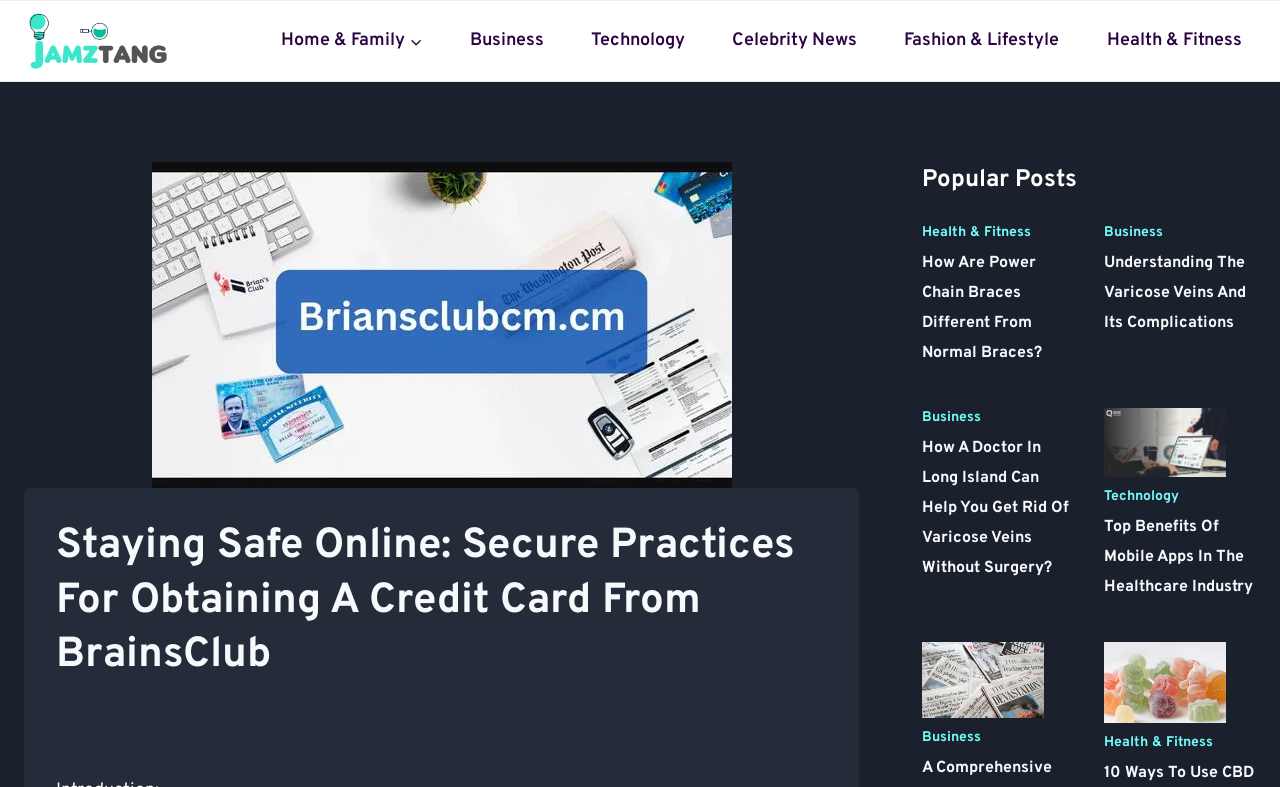Please determine the bounding box coordinates of the element's region to click for the following instruction: "Check the 'WSJ gift subscription' image".

[0.72, 0.816, 0.816, 0.912]